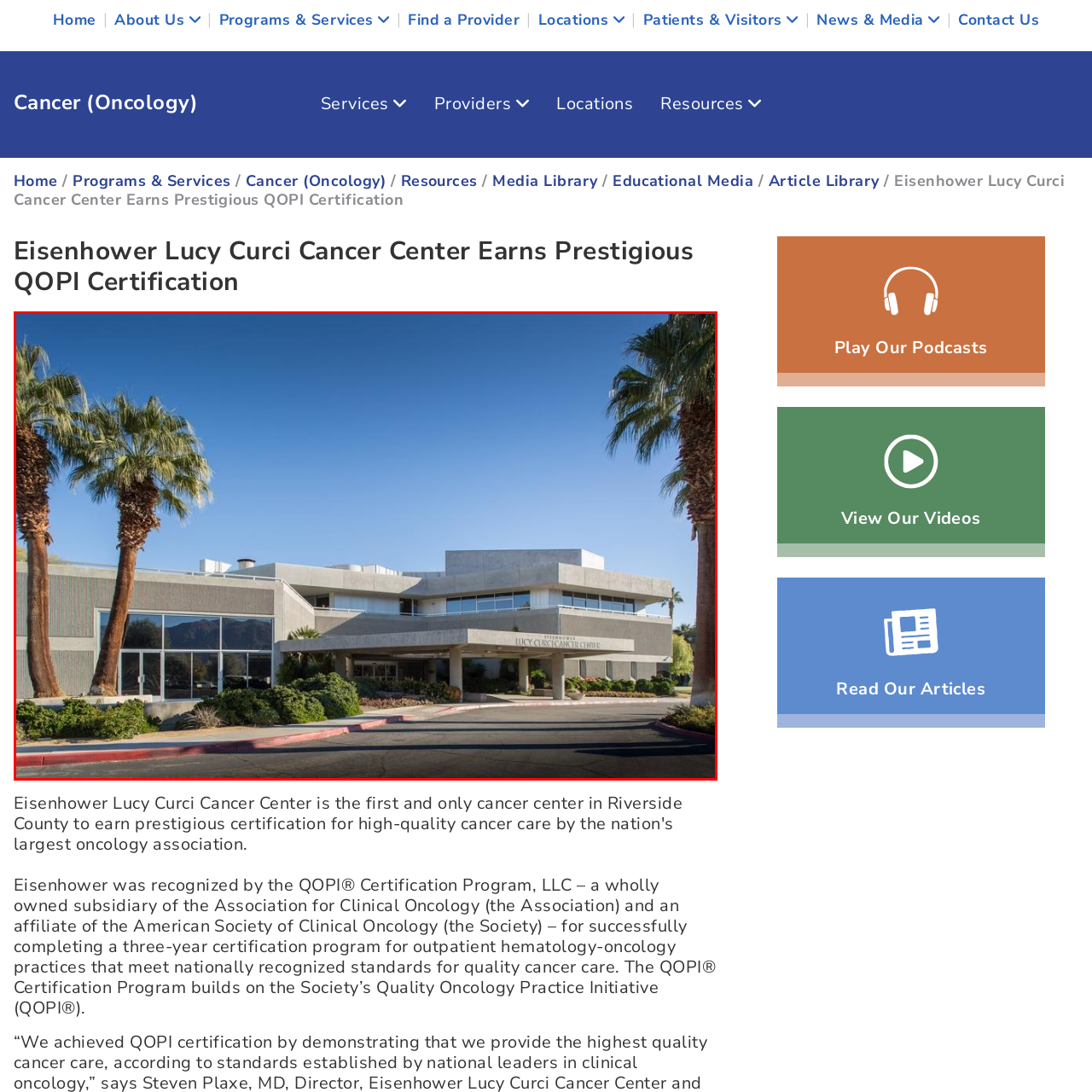Identify the subject within the red bounding box and respond to the following question in a single word or phrase:
What recognition did the center recently earn?

QOPI Certification